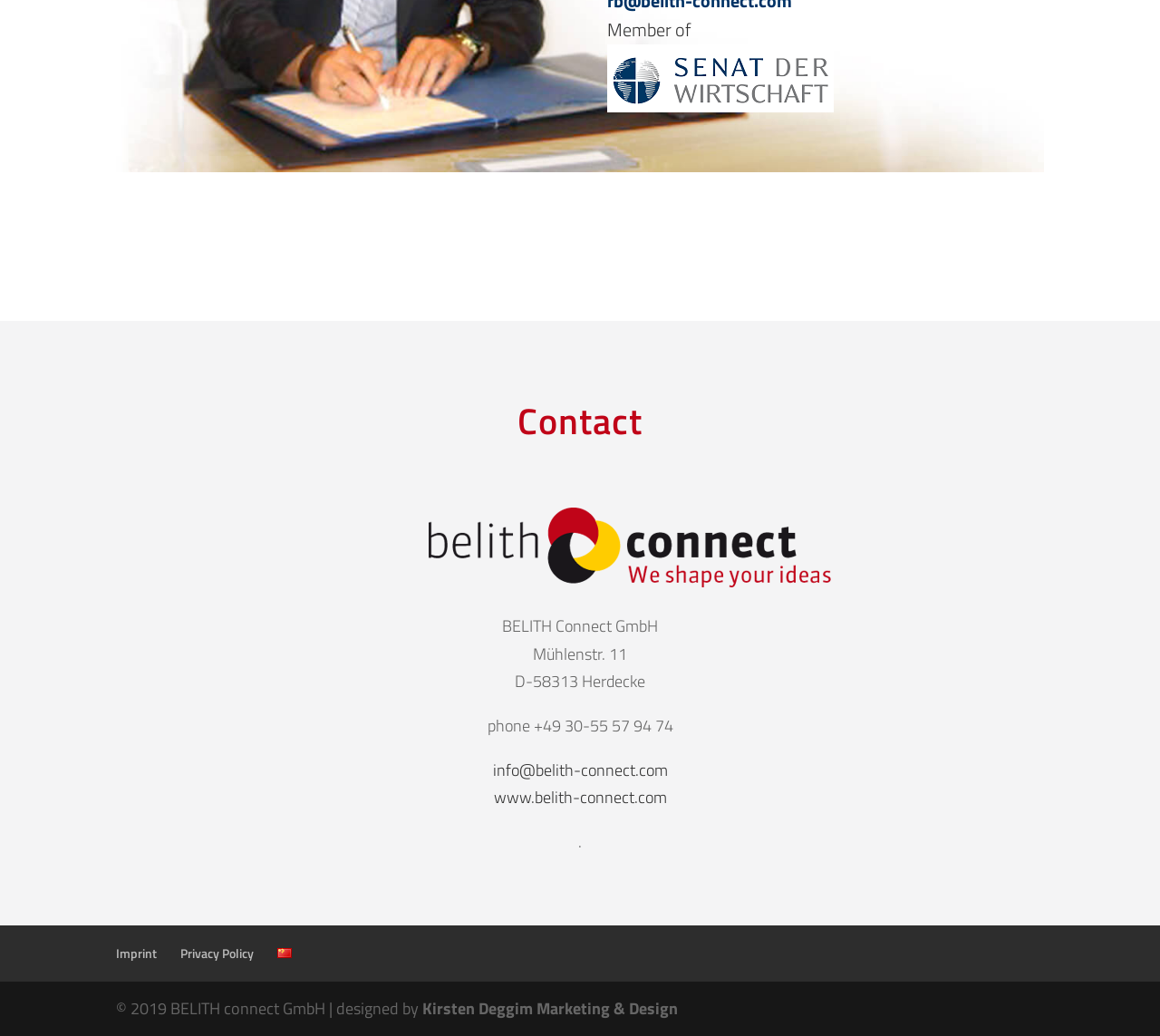What is the phone number?
Refer to the image and respond with a one-word or short-phrase answer.

+49 30-55 57 94 74